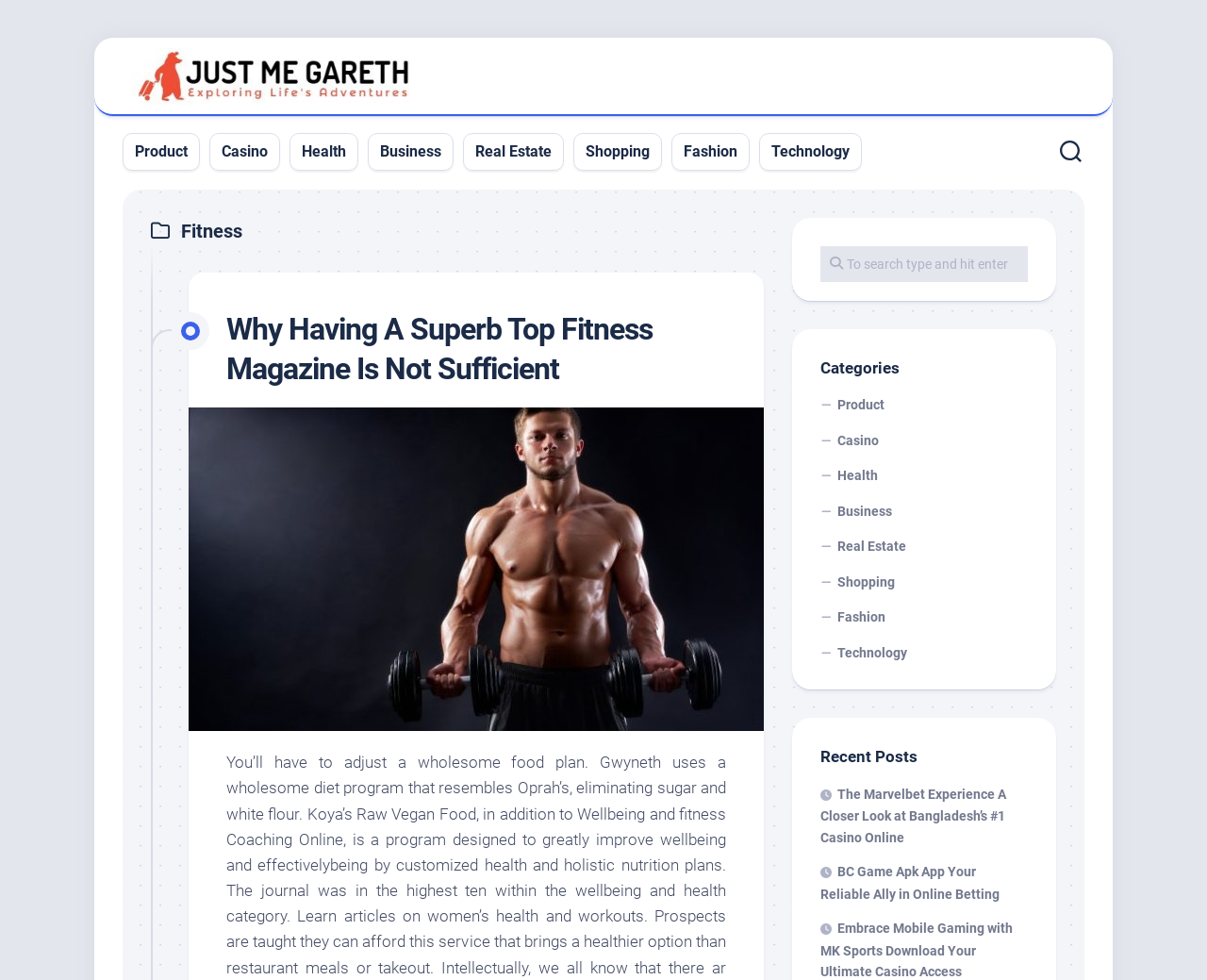What is the main category of the webpage?
Please provide a comprehensive answer to the question based on the webpage screenshot.

The main category of the webpage can be determined by looking at the heading element ' Fitness' which is a prominent element on the page, indicating that the webpage is primarily focused on fitness.